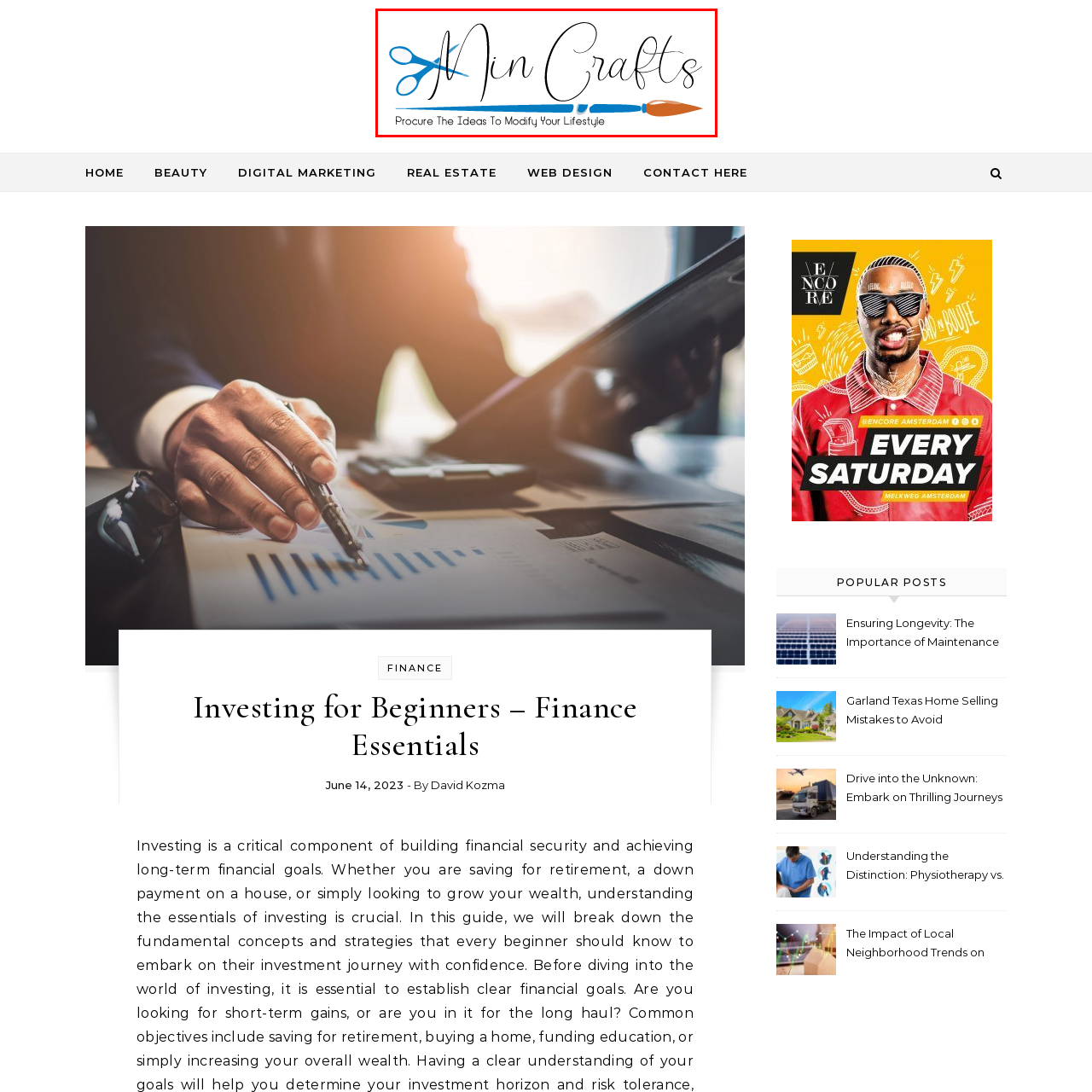Generate a comprehensive caption for the image that is marked by the red border.

The image showcases the logo for "Min Crafts," a brand focused on crafting and DIY projects. The logo features the name "Min Crafts" written in an elegant, flowing script, combining blue and black typography. Accompanying the text are stylized graphics of crafting tools—a pair of scissors and a paintbrush—adding a creative flair to the design. Below the main title, there's a tagline: "Procure The Ideas To Modify Your Lifestyle," suggesting that the brand aims to inspire and provide ideas for enhancing everyday life through crafts. The logo's design reflects a combination of creativity, style, and accessibility, appealing to both novice and experienced crafters.